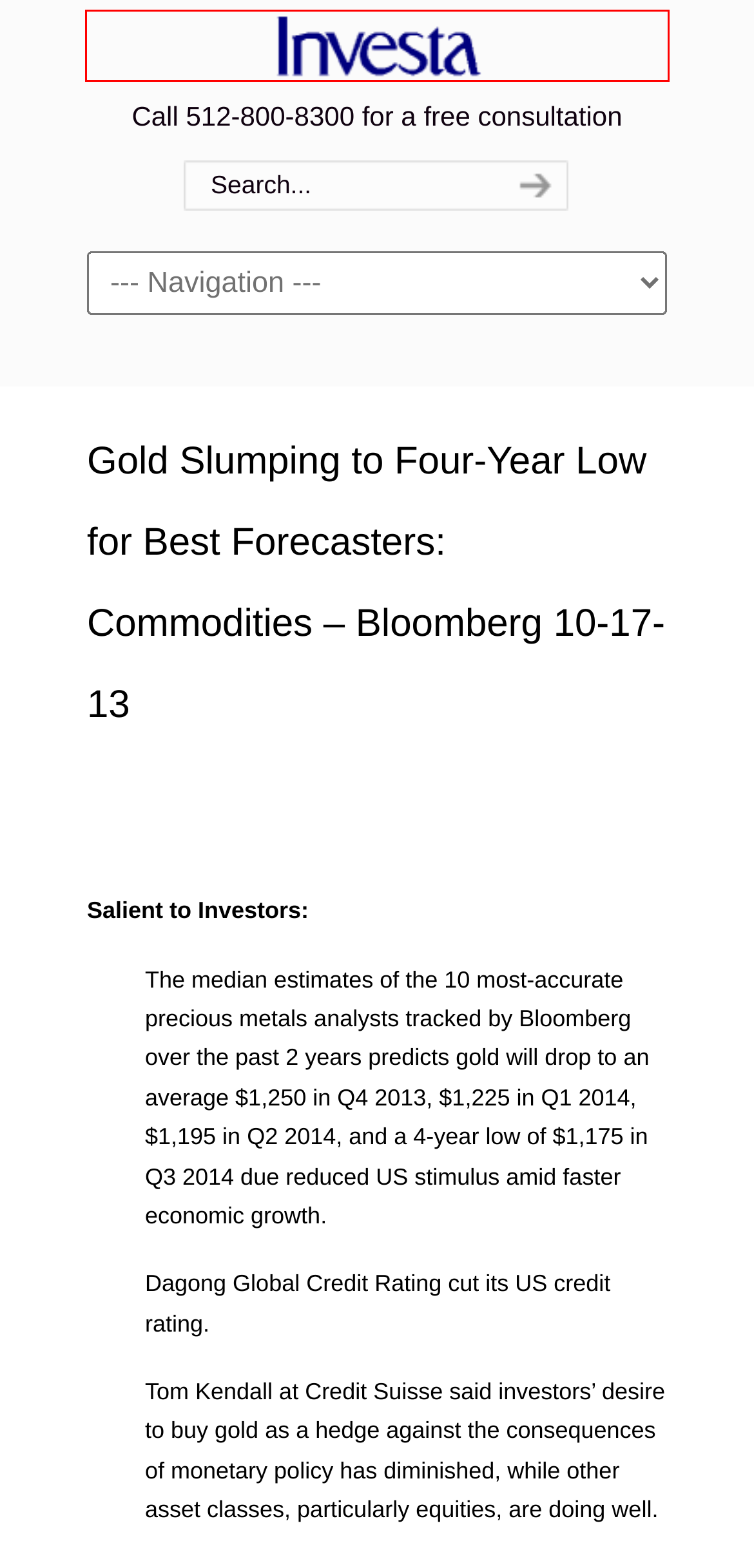Given a screenshot of a webpage with a red bounding box, please pick the webpage description that best fits the new webpage after clicking the element inside the bounding box. Here are the candidates:
A. Investa Asset Management LLC – Investa Asset Management LLC
B. US Economy – Investa Asset Management LLC
C. Goldman Sachs – Investa Asset Management LLC
D. IMF – Investa Asset Management LLC
E. China Economy – Investa Asset Management LLC
F. Europe Economy – Investa Asset Management LLC
G. Free Registration – Investa Asset Management LLC
H. Global Economy – Investa Asset Management LLC

A